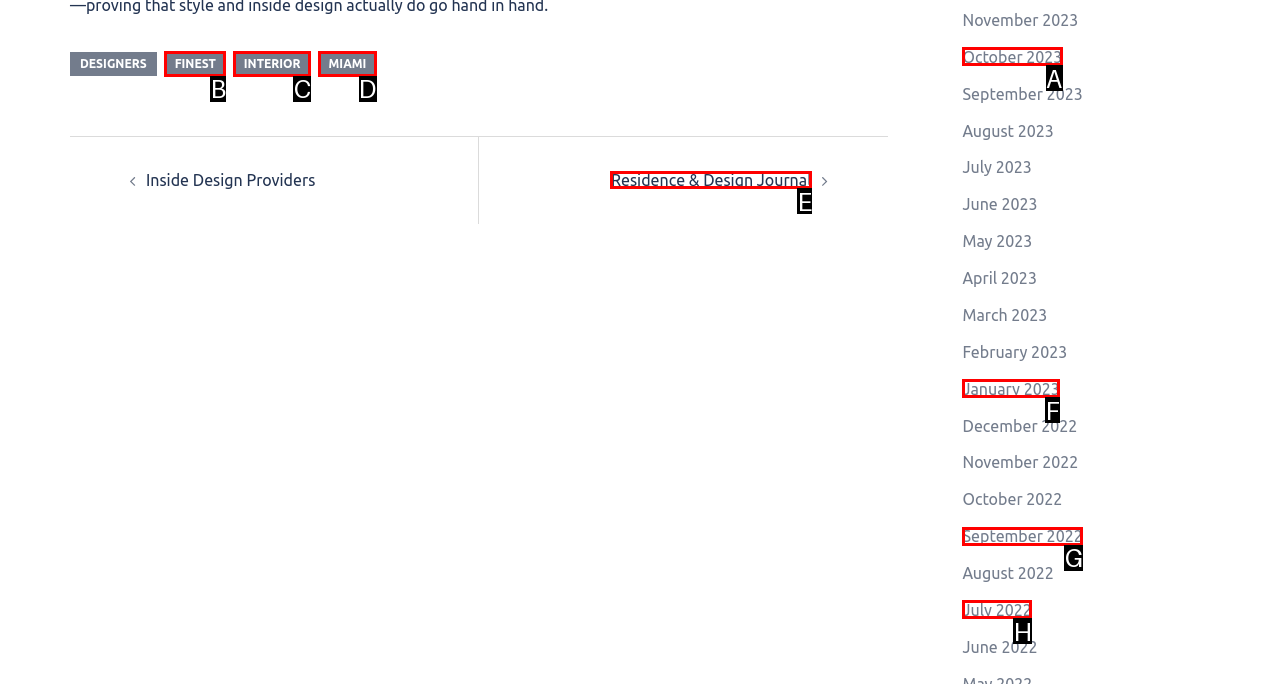Identify the HTML element to select in order to accomplish the following task: Go to the 'Residence & Design Journal' page
Reply with the letter of the chosen option from the given choices directly.

E